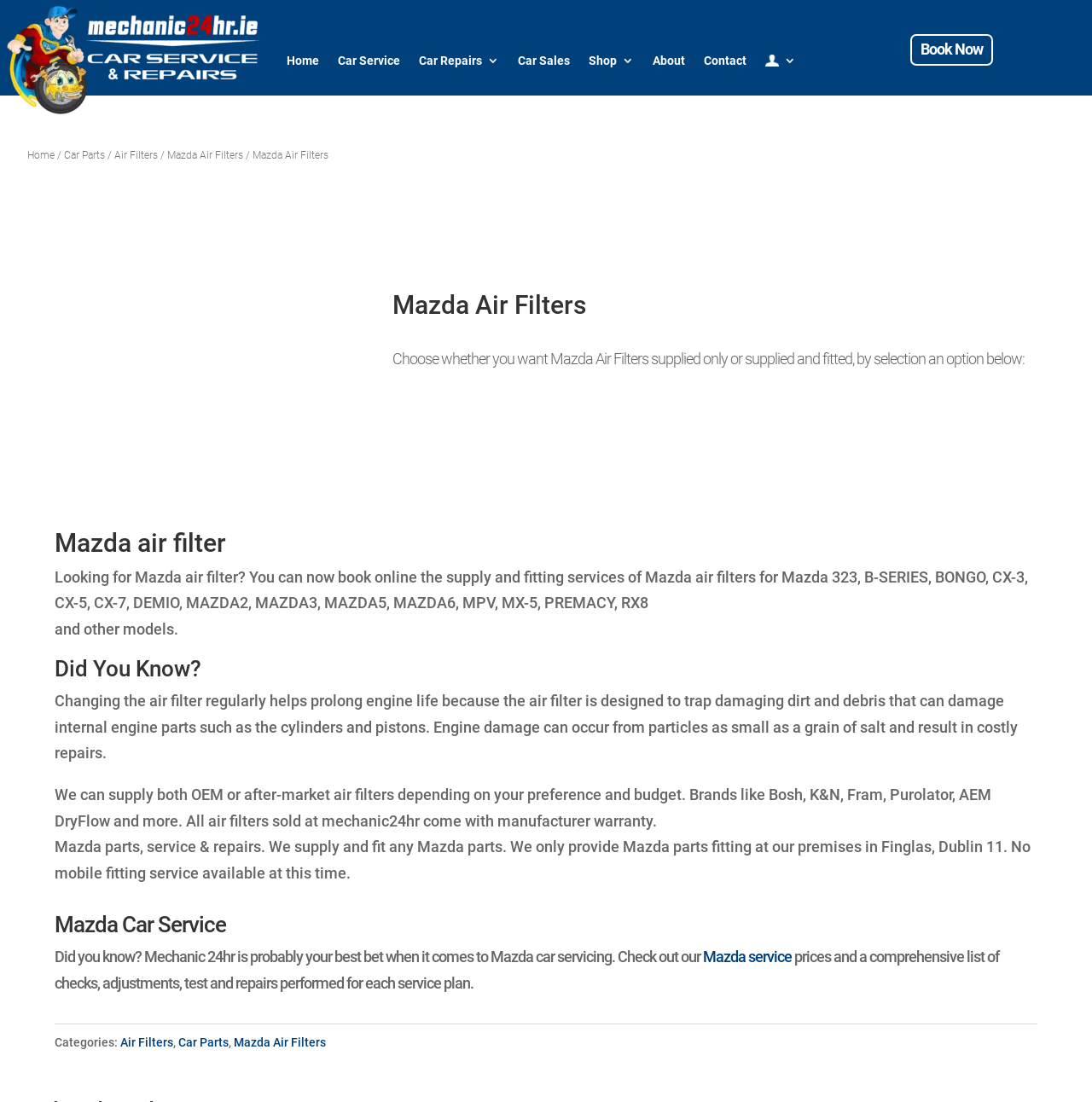Determine the coordinates of the bounding box that should be clicked to complete the instruction: "View 'Mazda Air Filters' details". The coordinates should be represented by four float numbers between 0 and 1: [left, top, right, bottom].

[0.153, 0.135, 0.223, 0.146]